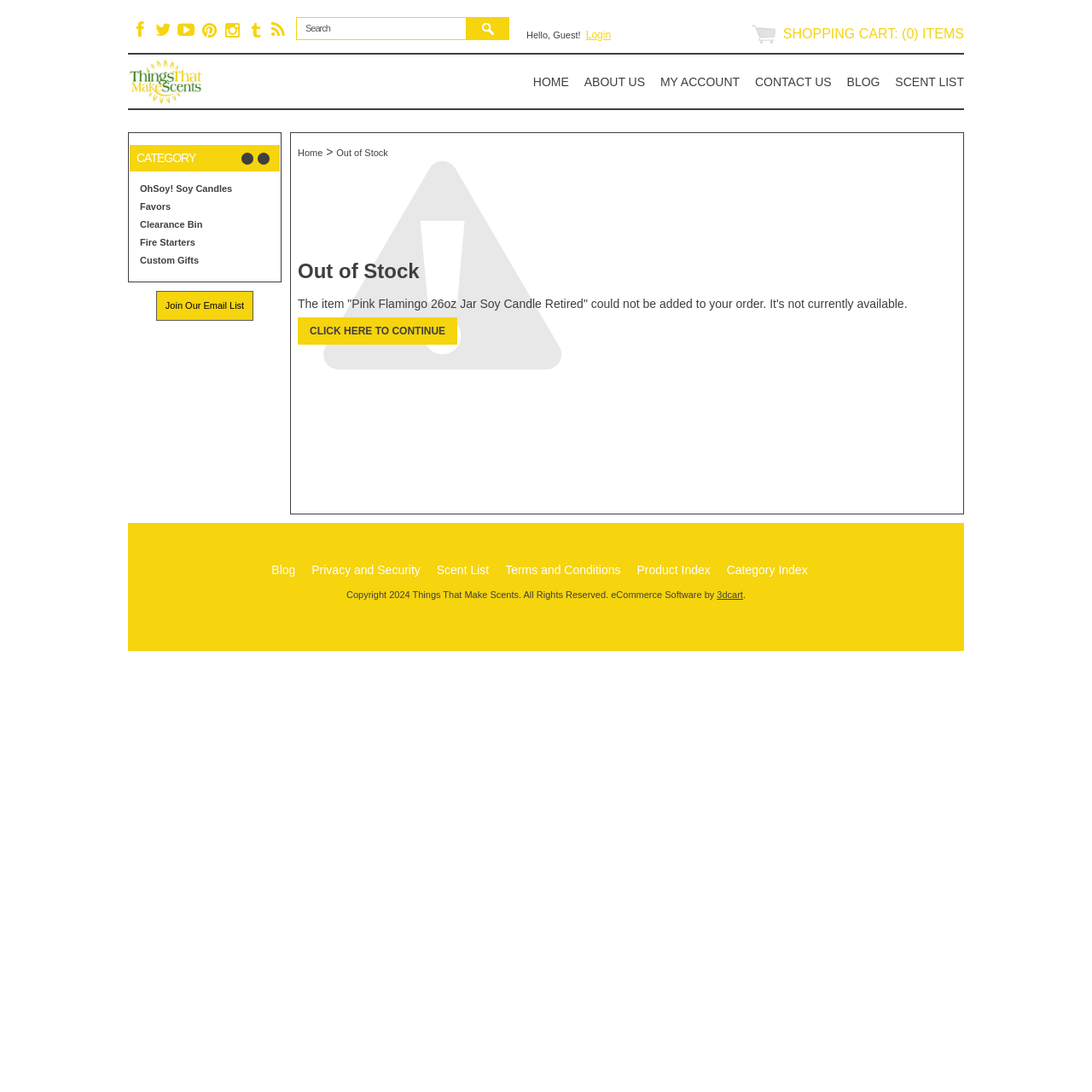Determine the bounding box coordinates of the element that should be clicked to execute the following command: "Visit the home page".

None